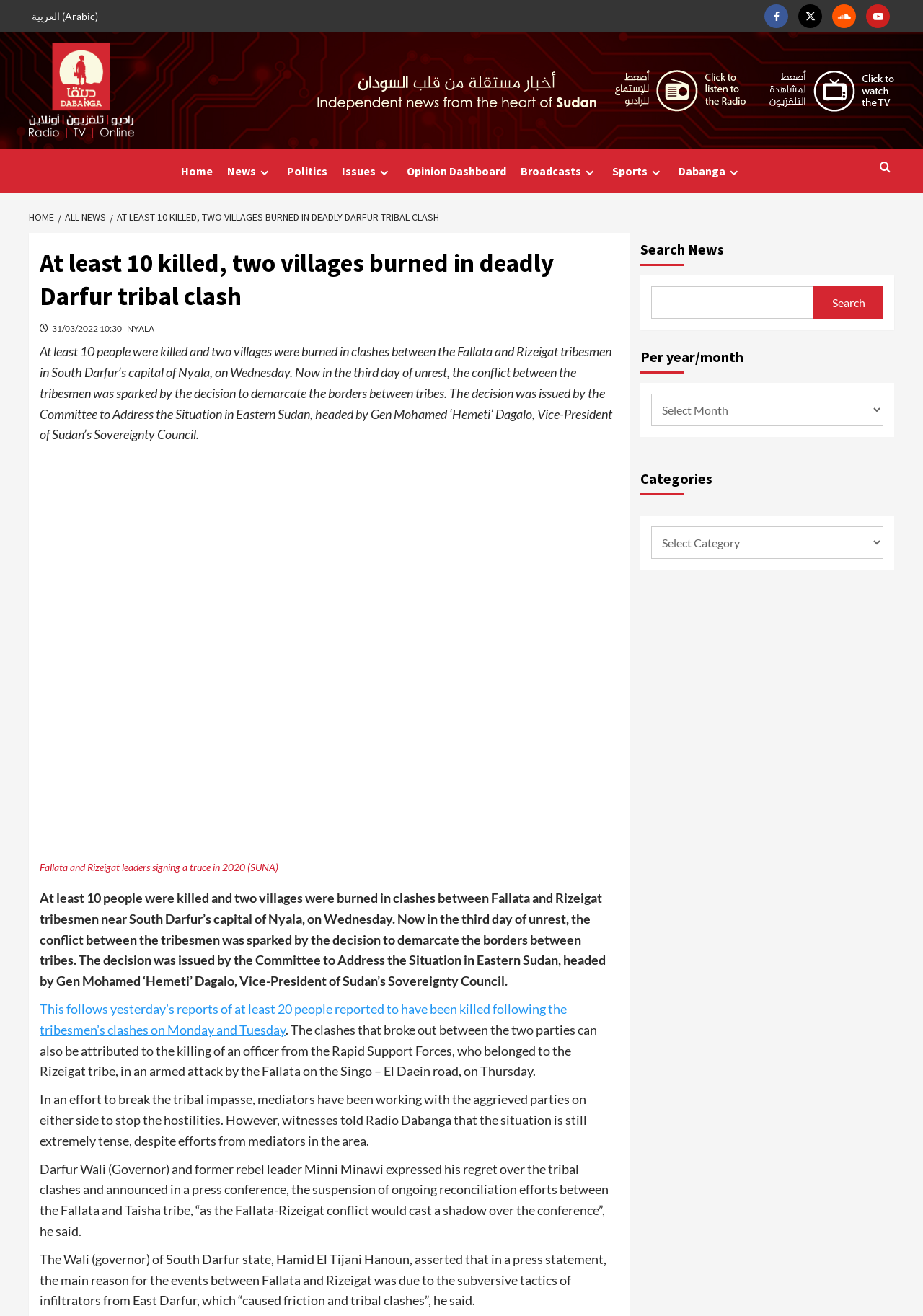Indicate the bounding box coordinates of the element that must be clicked to execute the instruction: "Select a year/month". The coordinates should be given as four float numbers between 0 and 1, i.e., [left, top, right, bottom].

[0.705, 0.299, 0.957, 0.324]